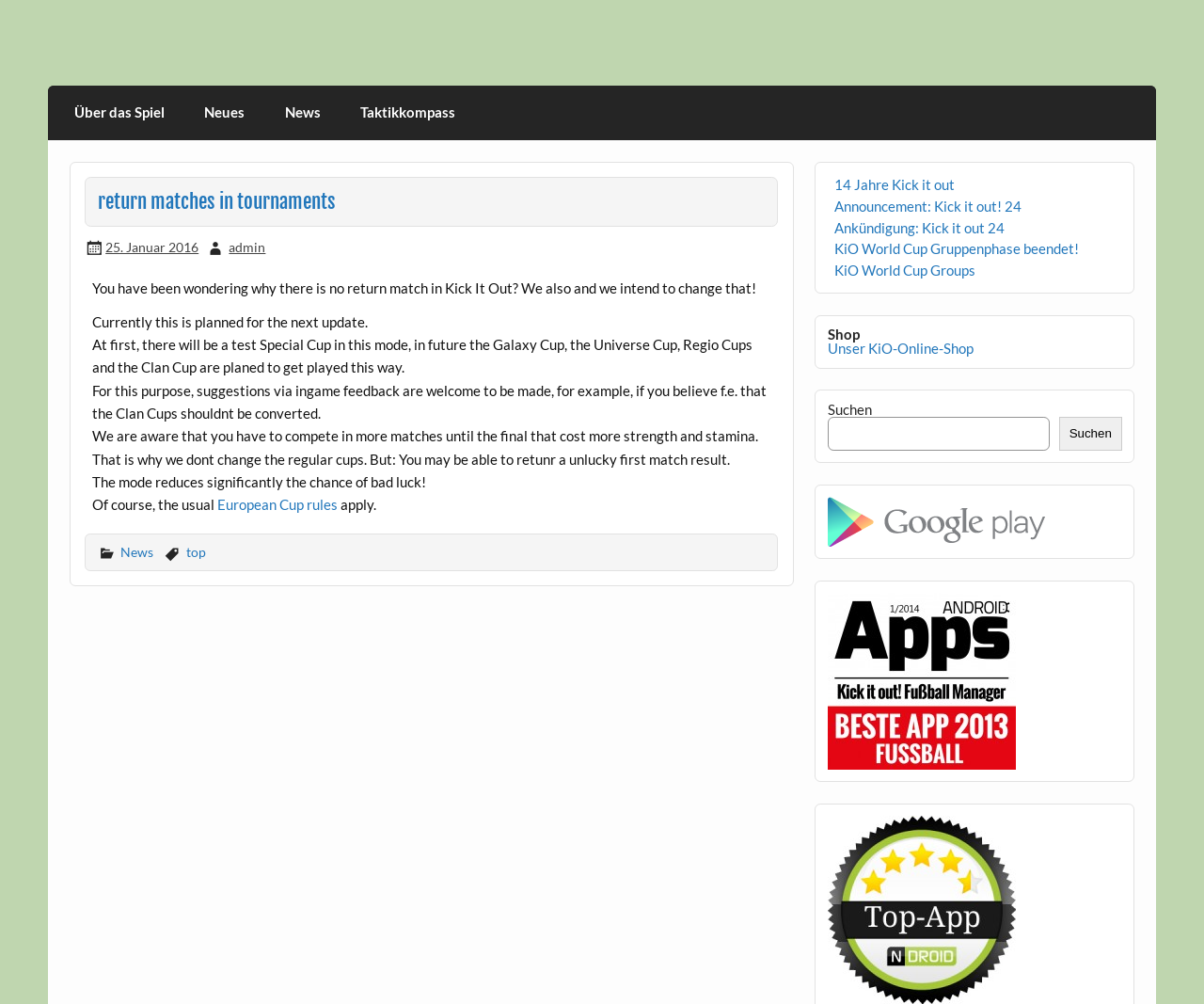Can you provide the bounding box coordinates for the element that should be clicked to implement the instruction: "Search for something"?

[0.687, 0.415, 0.872, 0.449]